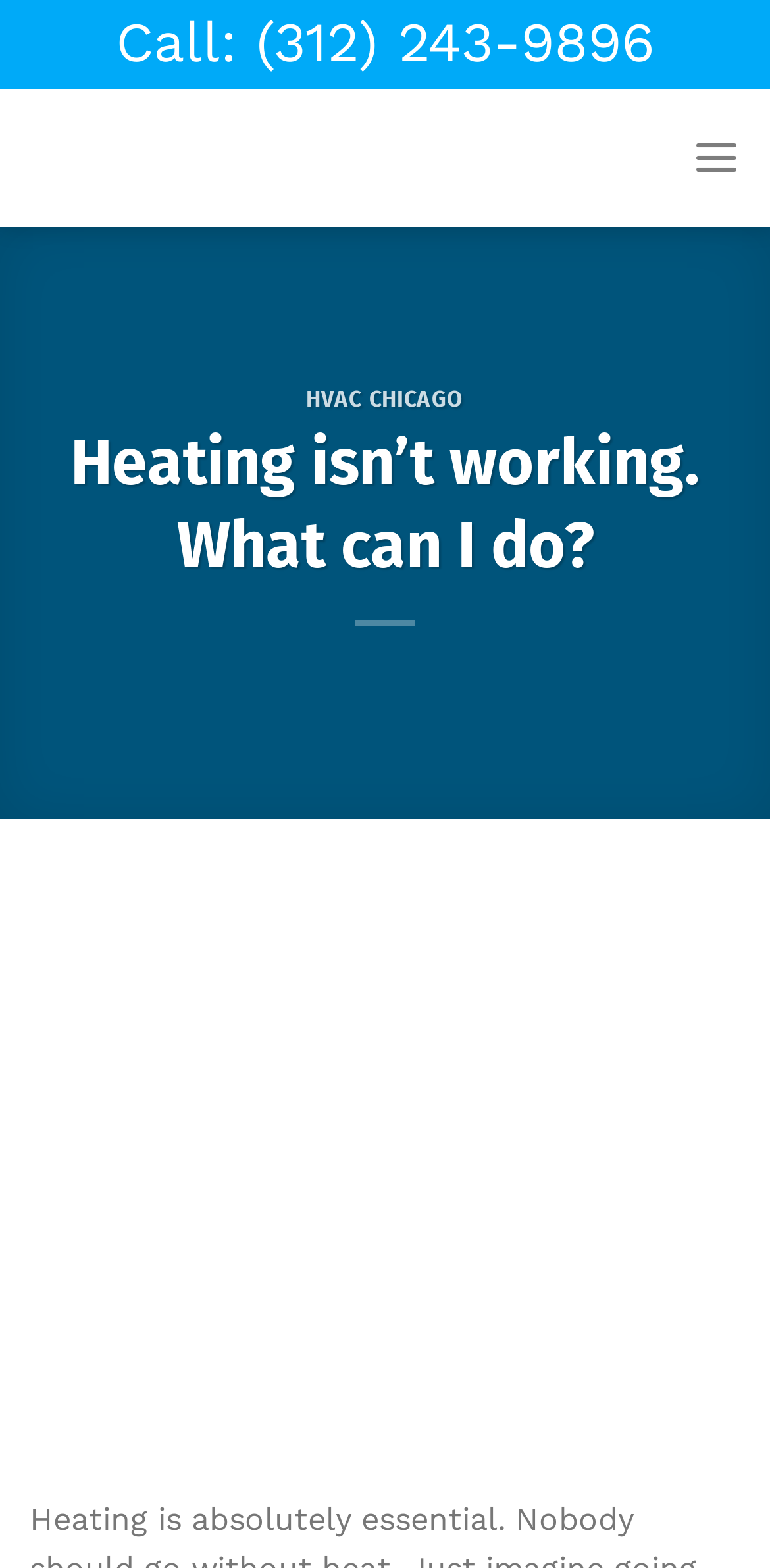Your task is to find and give the main heading text of the webpage.

Heating isn’t working. What can I do?